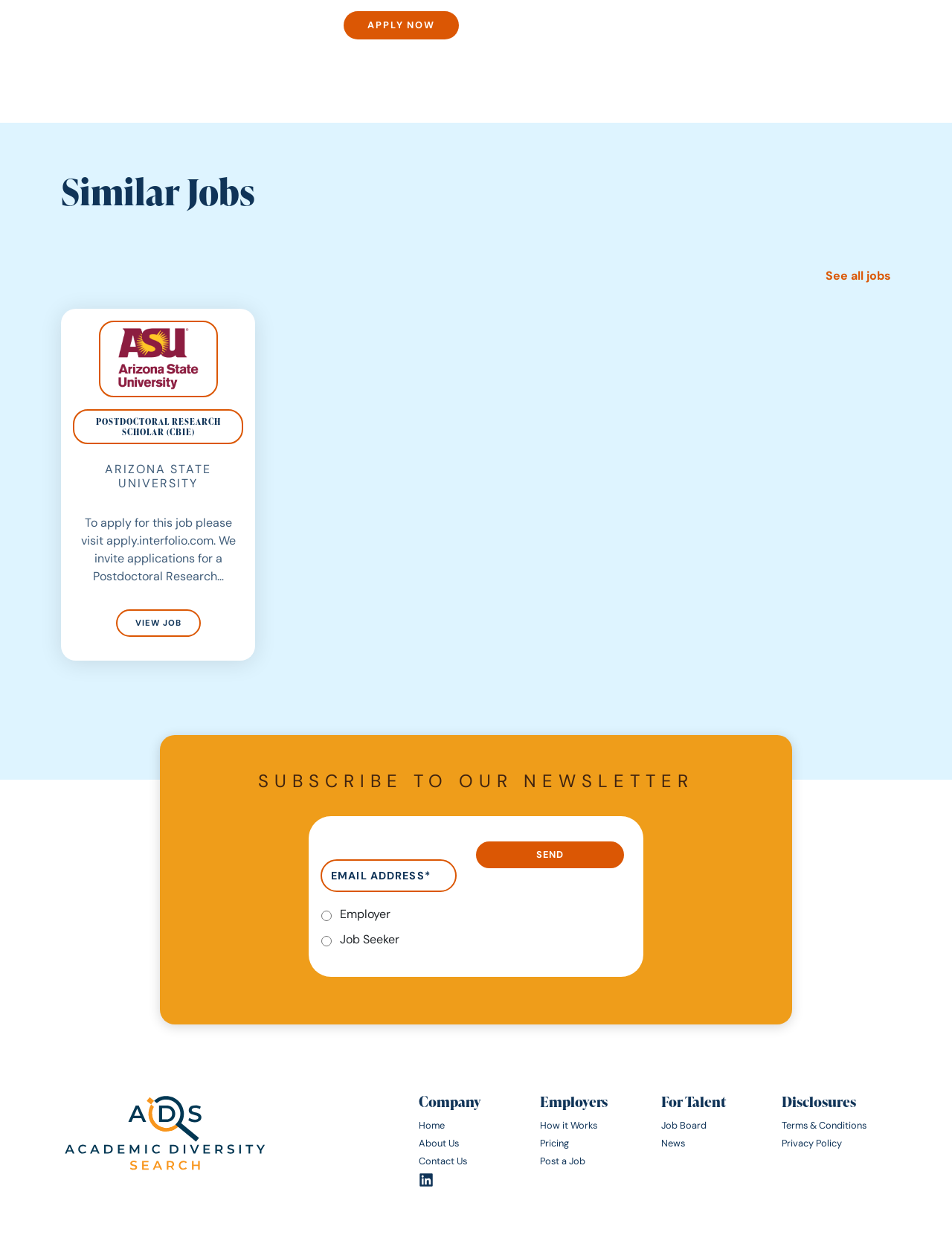What is the purpose of the 'Send' button?
Observe the image and answer the question with a one-word or short phrase response.

To send newsletter subscription